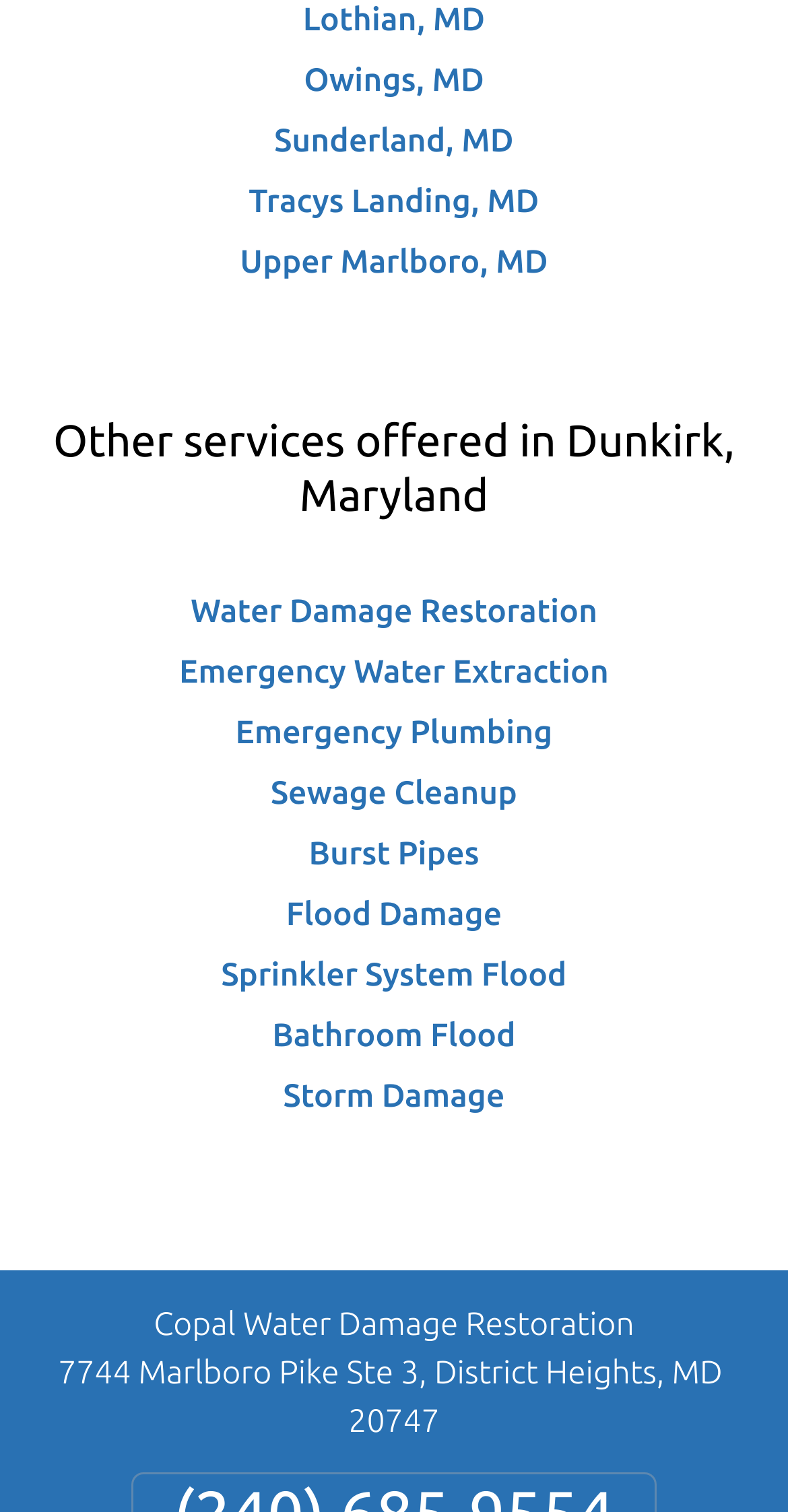Pinpoint the bounding box coordinates of the clickable element to carry out the following instruction: "View Water Damage Restoration services."

[0.242, 0.393, 0.758, 0.417]